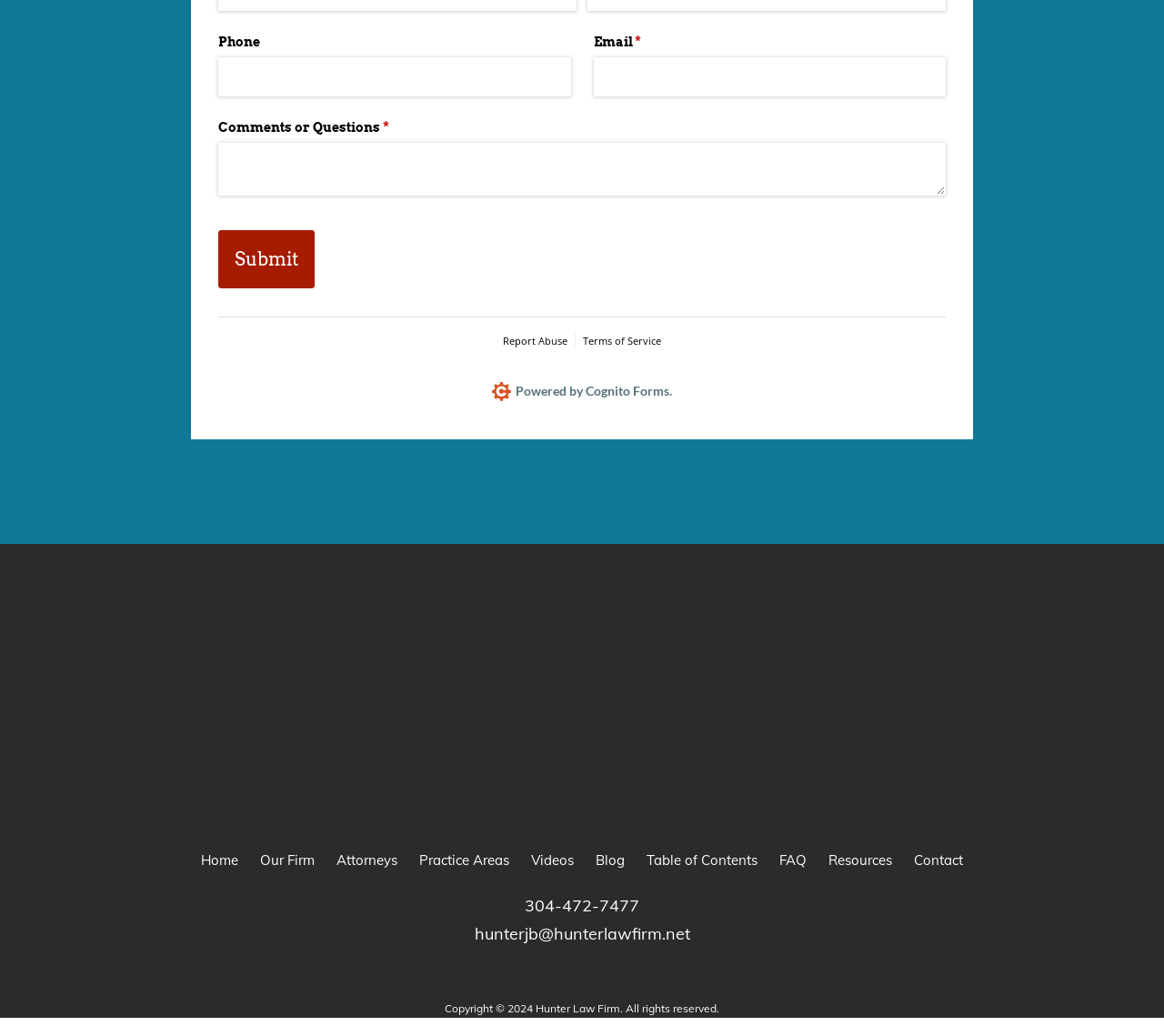Determine the bounding box coordinates of the area to click in order to meet this instruction: "Go to the Universität Bern website".

None